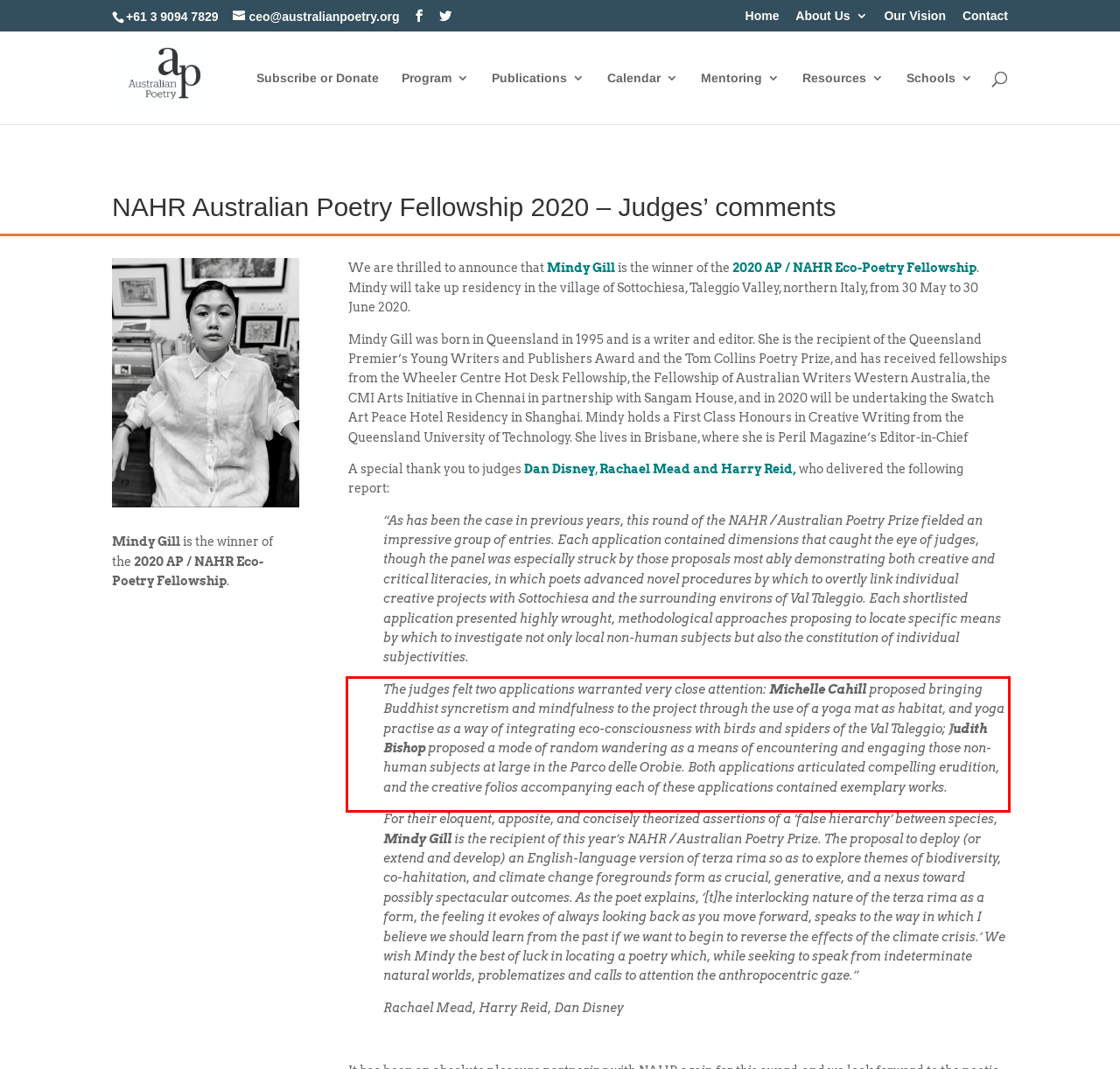Given a screenshot of a webpage containing a red rectangle bounding box, extract and provide the text content found within the red bounding box.

The judges felt two applications warranted very close attention: Michelle Cahill proposed bringing Buddhist syncretism and mindfulness to the project through the use of a yoga mat as habitat, and yoga practise as a way of integrating eco-consciousness with birds and spiders of the Val Taleggio; Judith Bishop proposed a mode of random wandering as a means of encountering and engaging those non-human subjects at large in the Parco delle Orobie. Both applications articulated compelling erudition, and the creative folios accompanying each of these applications contained exemplary works.